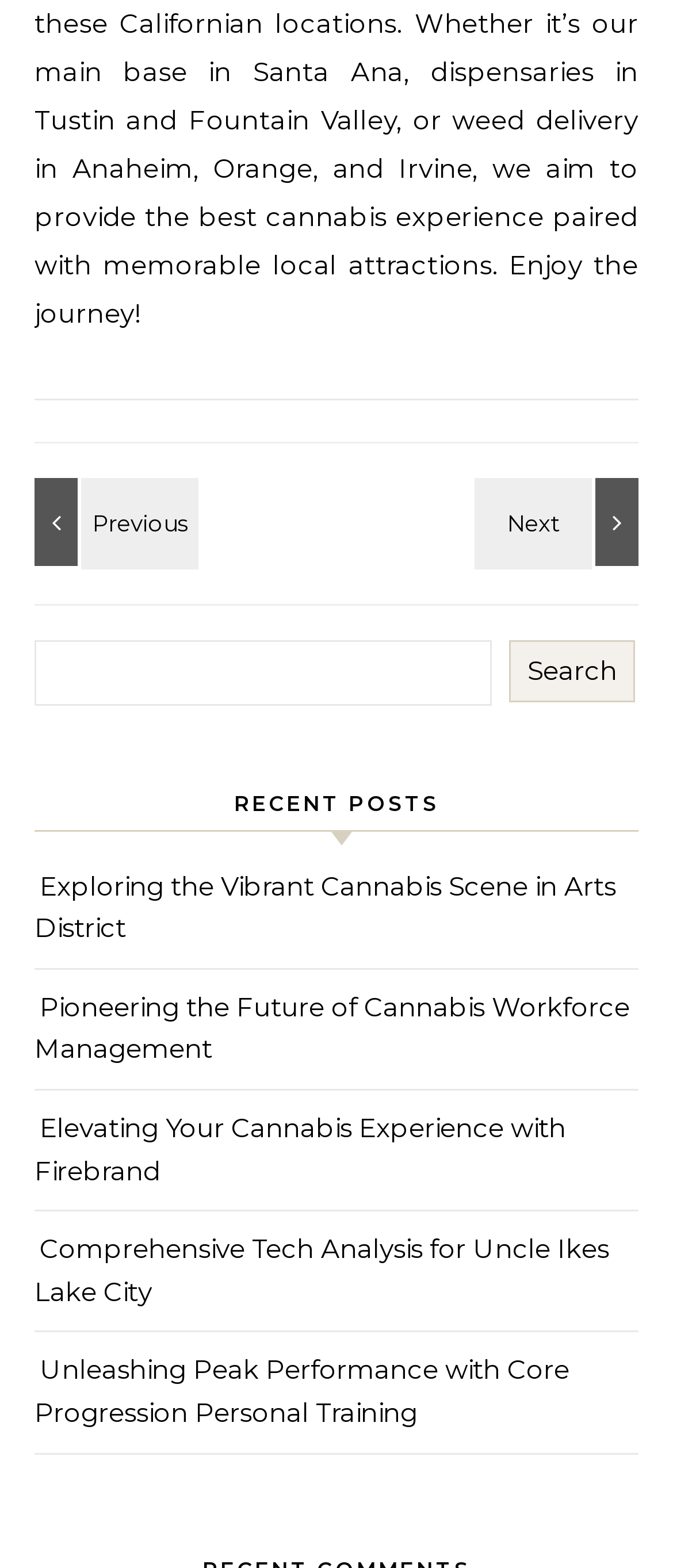Determine the bounding box coordinates of the element that should be clicked to execute the following command: "go to previous page".

[0.051, 0.305, 0.282, 0.361]